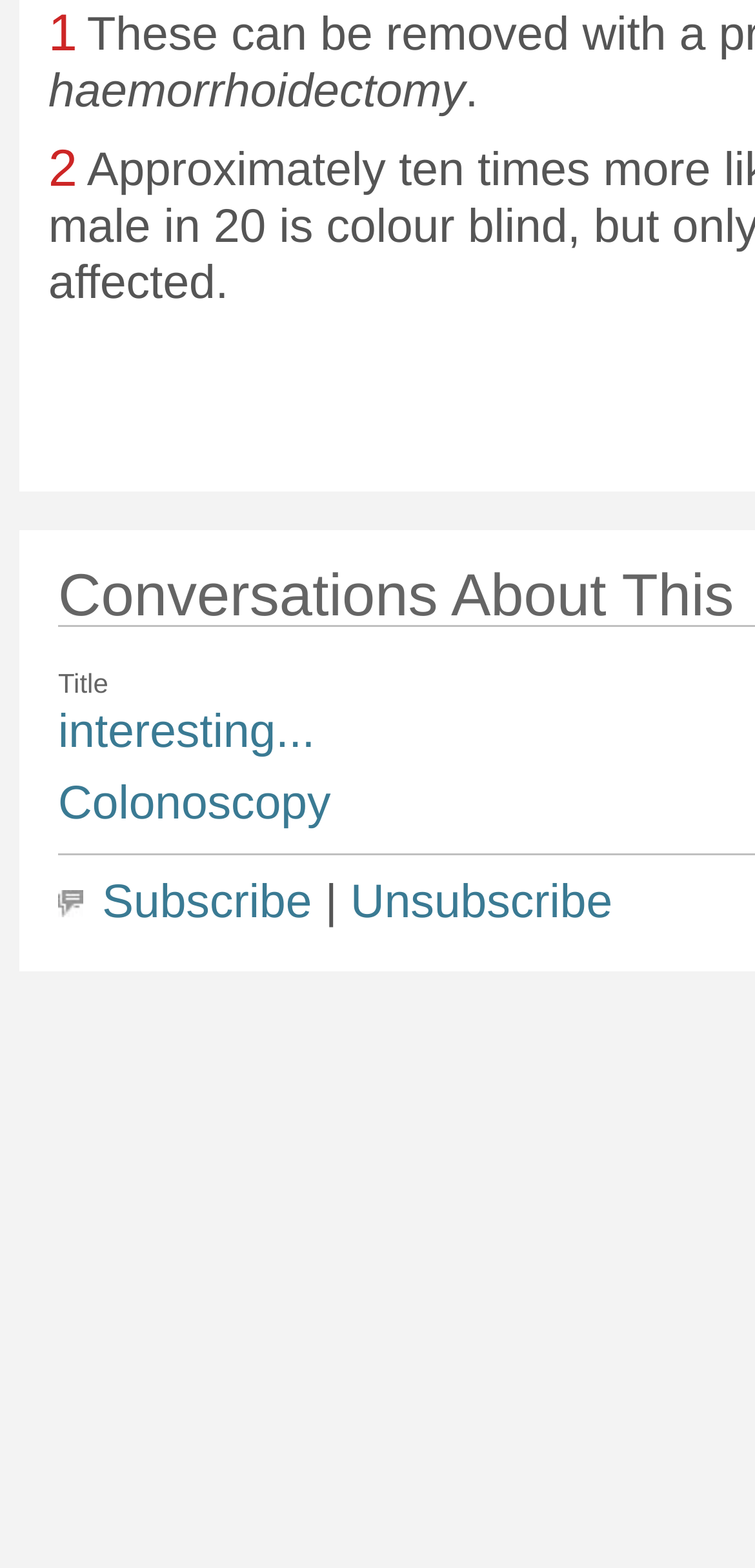Find the bounding box coordinates of the clickable area required to complete the following action: "Click on the link to learn about haemorrhoidectomy".

[0.064, 0.041, 0.616, 0.075]